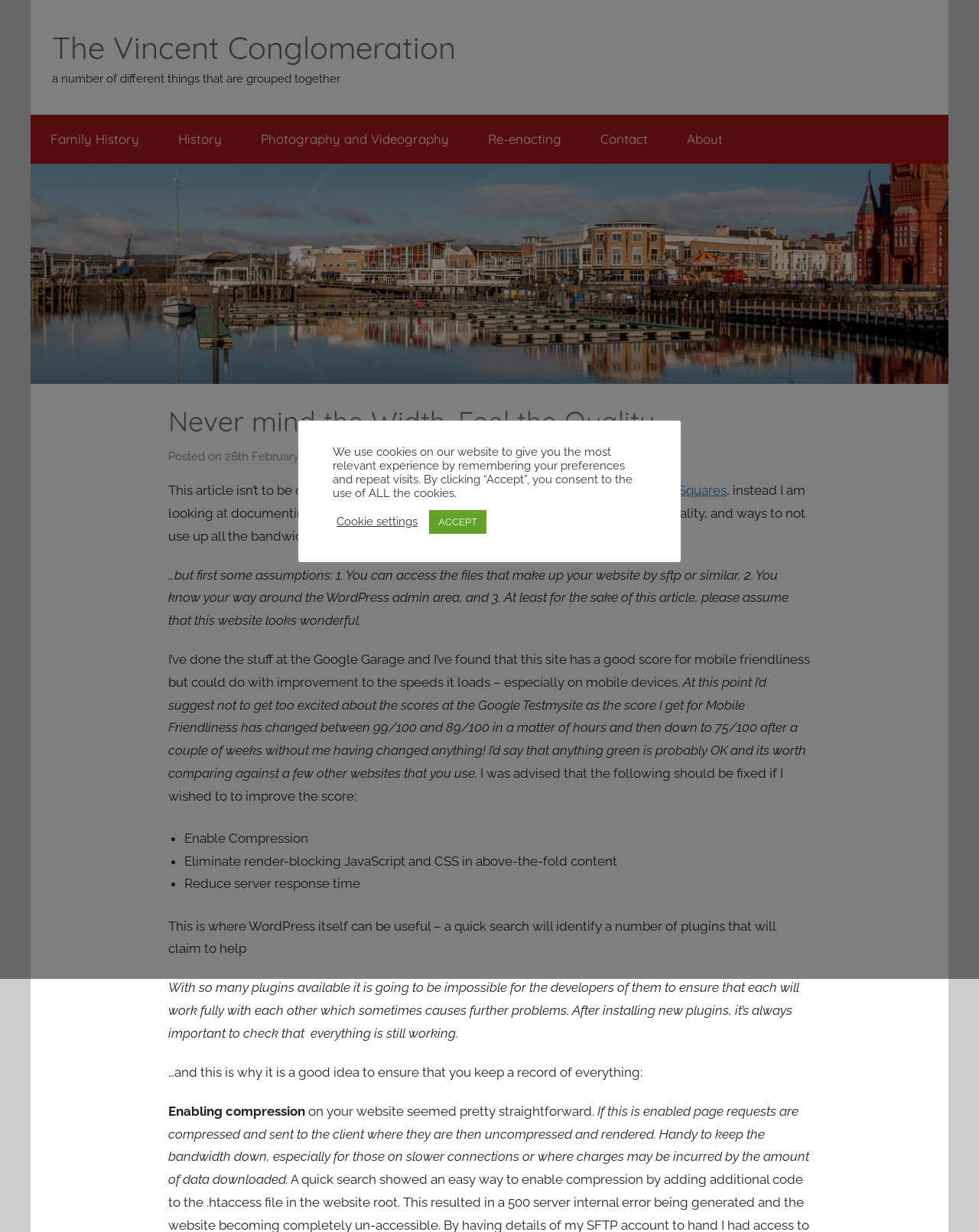Please find the bounding box coordinates of the clickable region needed to complete the following instruction: "Click the 'Contact' link". The bounding box coordinates must consist of four float numbers between 0 and 1, i.e., [left, top, right, bottom].

[0.593, 0.093, 0.681, 0.133]